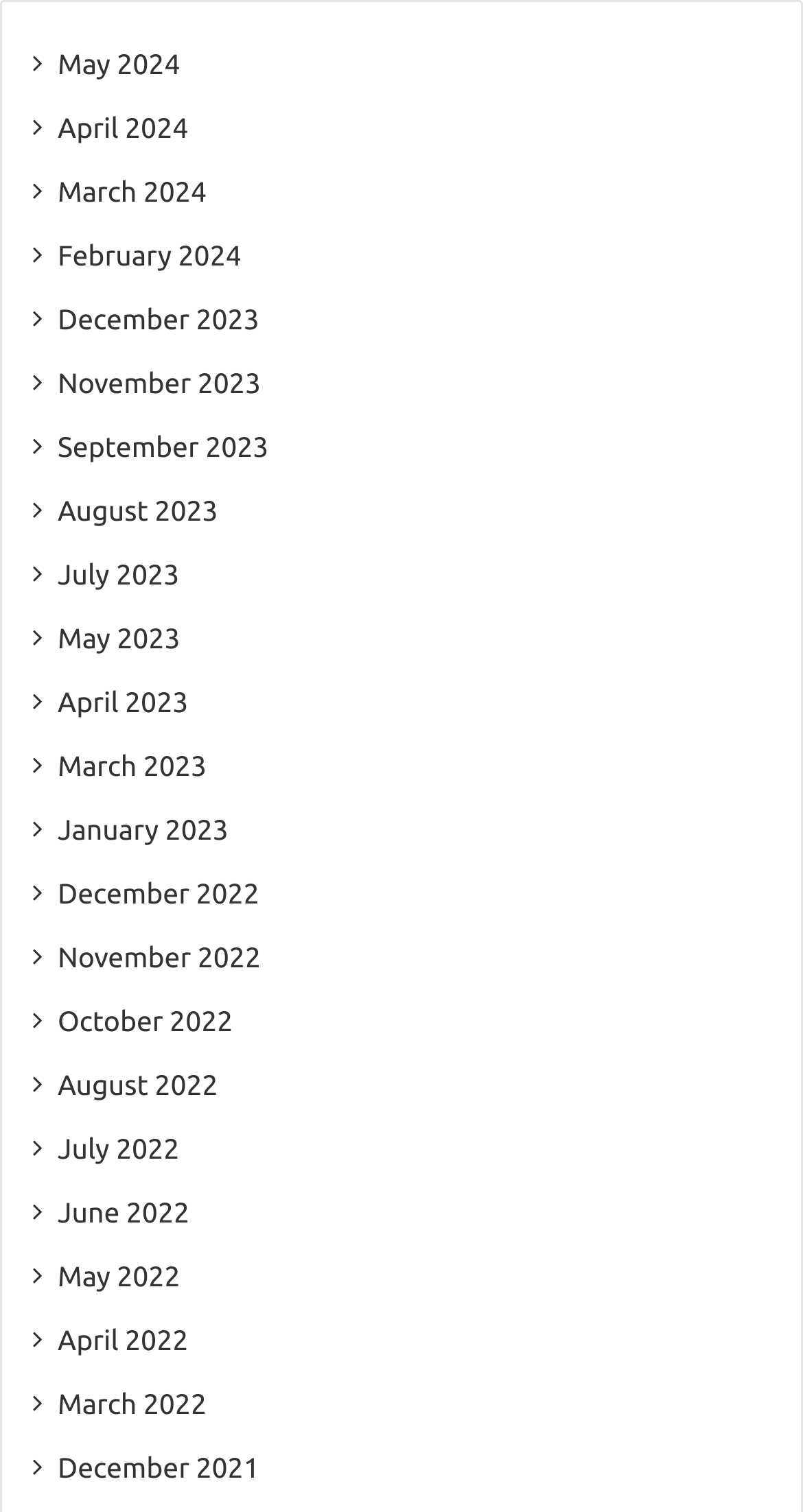Locate the bounding box coordinates of the element that should be clicked to execute the following instruction: "Go to April 2023".

[0.072, 0.45, 0.234, 0.478]